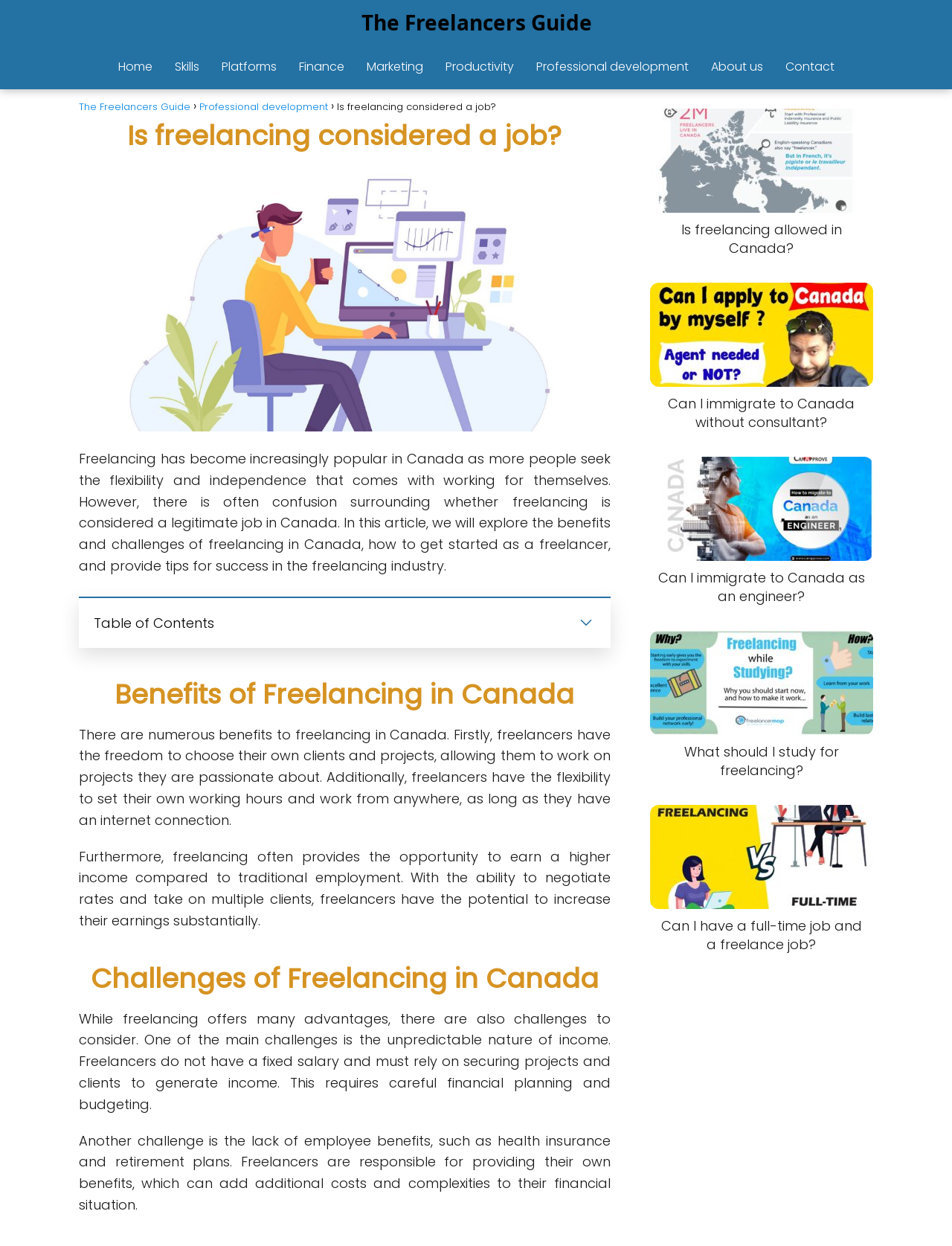Review the image closely and give a comprehensive answer to the question: What is the main topic of this article?

Based on the webpage content, the main topic of this article is freelancing in Canada, which is evident from the heading 'Is freelancing considered a job?' and the subsequent discussion on the benefits and challenges of freelancing in Canada.